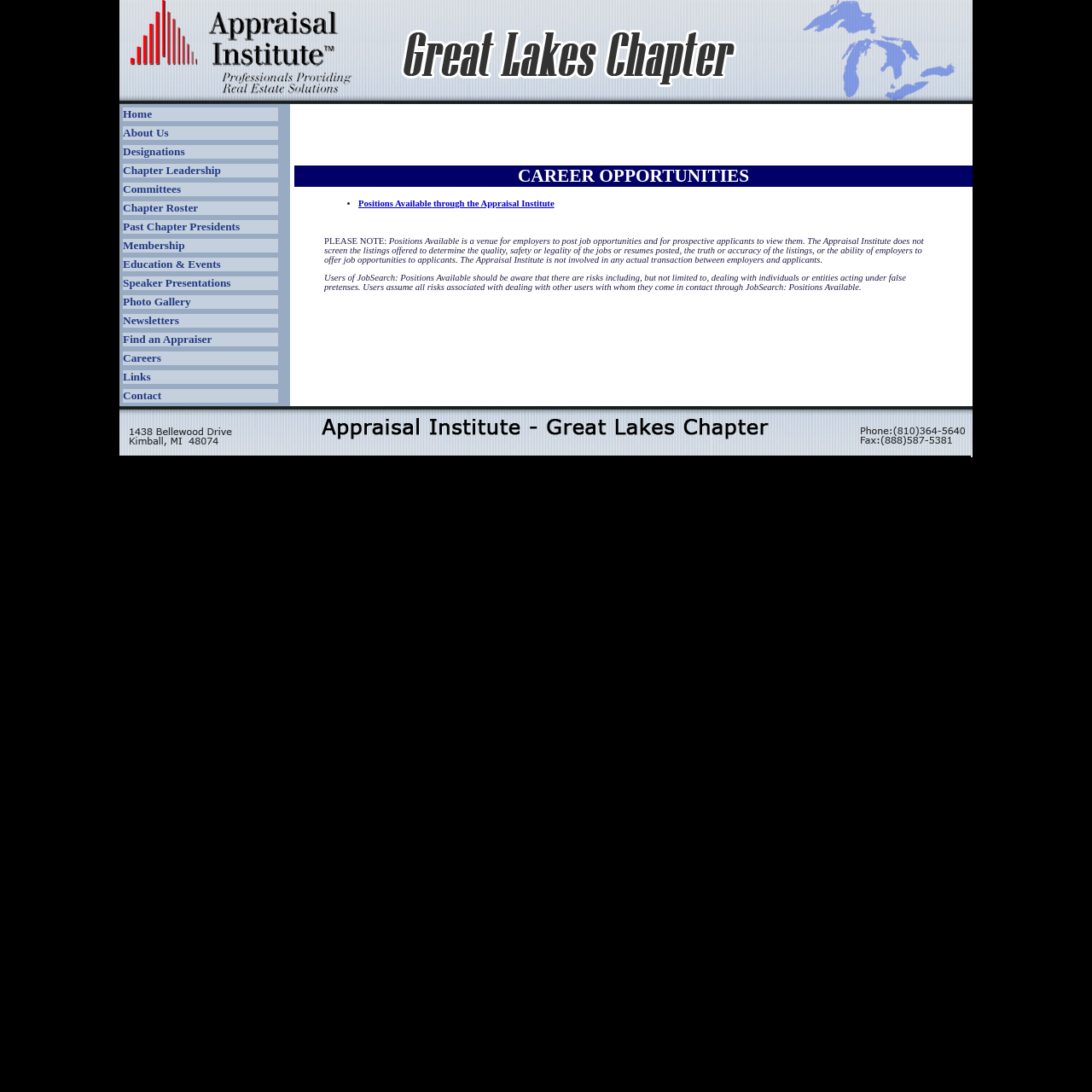Can you find the bounding box coordinates for the element that needs to be clicked to execute this instruction: "Share on WhatsApp"? The coordinates should be given as four float numbers between 0 and 1, i.e., [left, top, right, bottom].

None